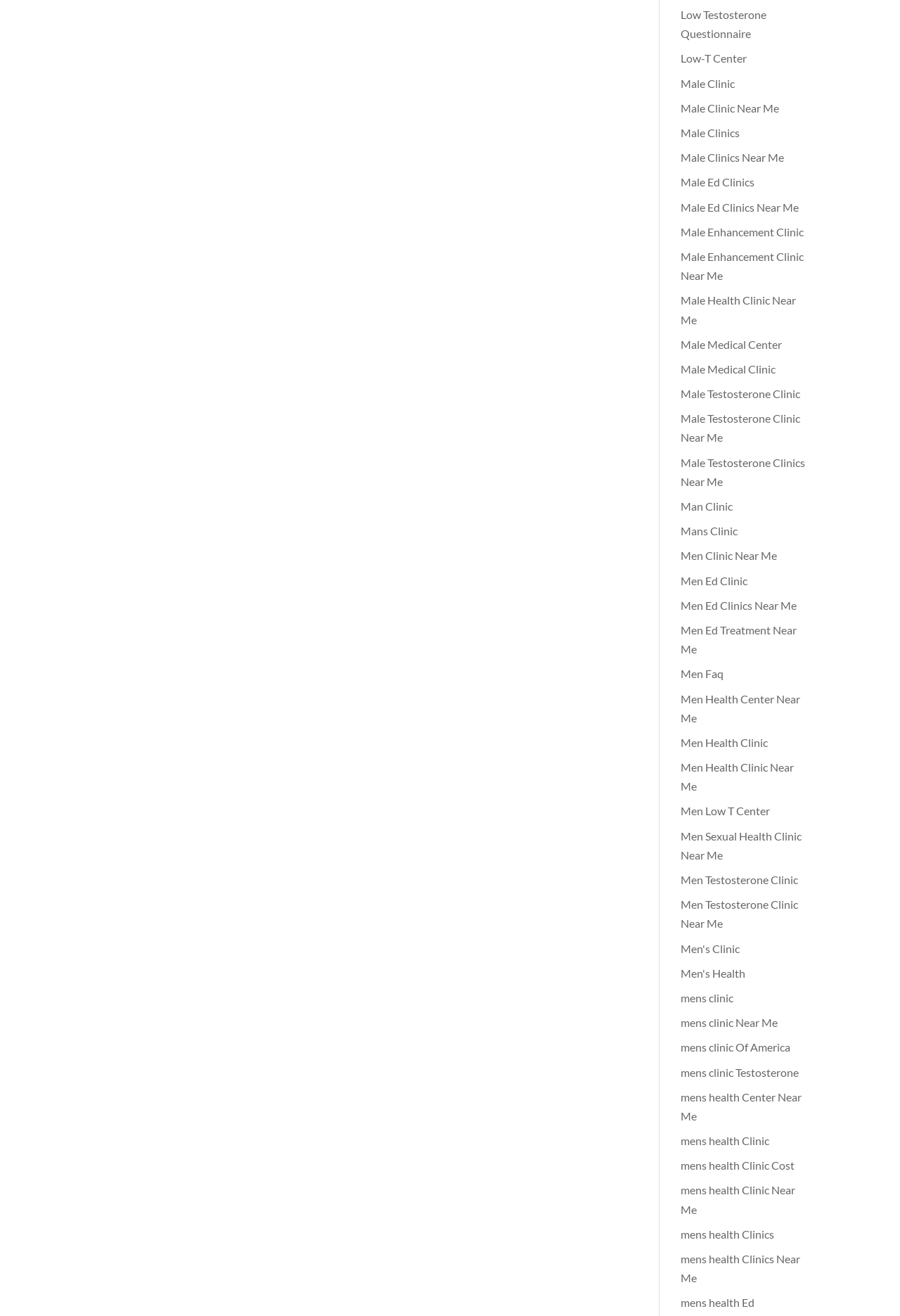What is the most common keyword in the links?
Answer the question based on the image using a single word or a brief phrase.

Male